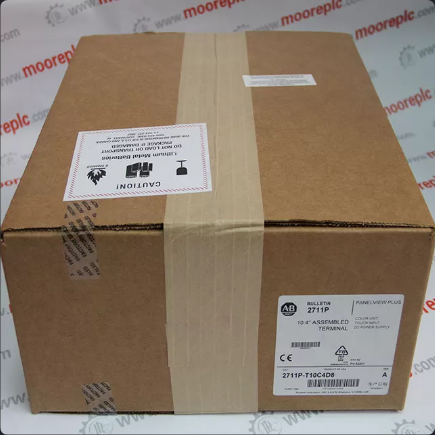What is the purpose of the warning label?
Answer the question with a thorough and detailed explanation.

The warning label on the side of the box serves to caution handlers and provide them with essential instructions for safe handling and transportation of the product.